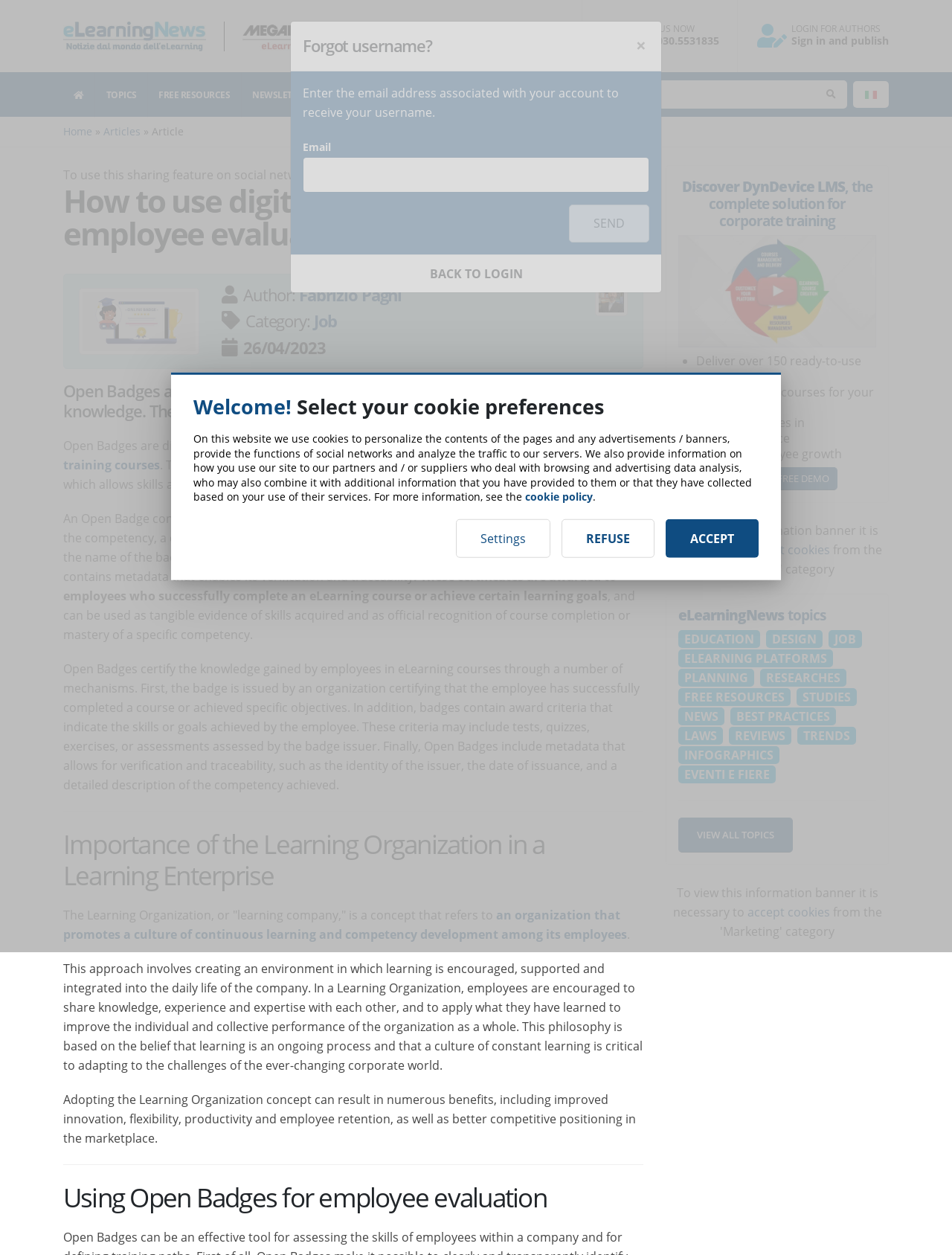Answer the question with a single word or phrase: 
What is the purpose of Open Badges?

certify skills and knowledge